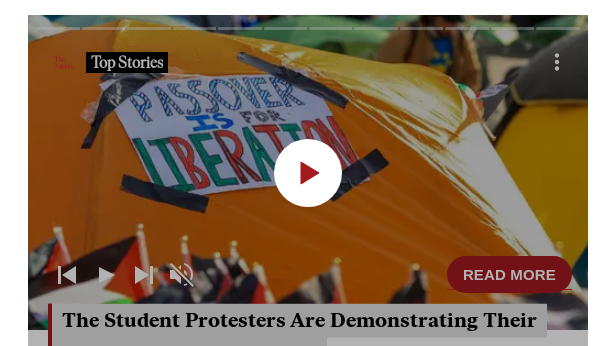Detail all significant aspects of the image you see.

The image depicts a vibrant scene from a student protest, capturing a colorful tent adorned with a bold sign that reads, "PASSION IS FOR LIBERATION." This striking visual emphasizes the spirit of activism and the commitment of the protesters to their cause. The setting is lively, with multiple flags visible in the background, symbolizing solidarity and collective action among the participants. The upper section features a "Top Stories" label, drawing attention to this significant event, while a prominent play button suggests video coverage of the ongoing protests. Complementing the image is a link inviting viewers to "READ MORE," encouraging further exploration of the issue being highlighted.